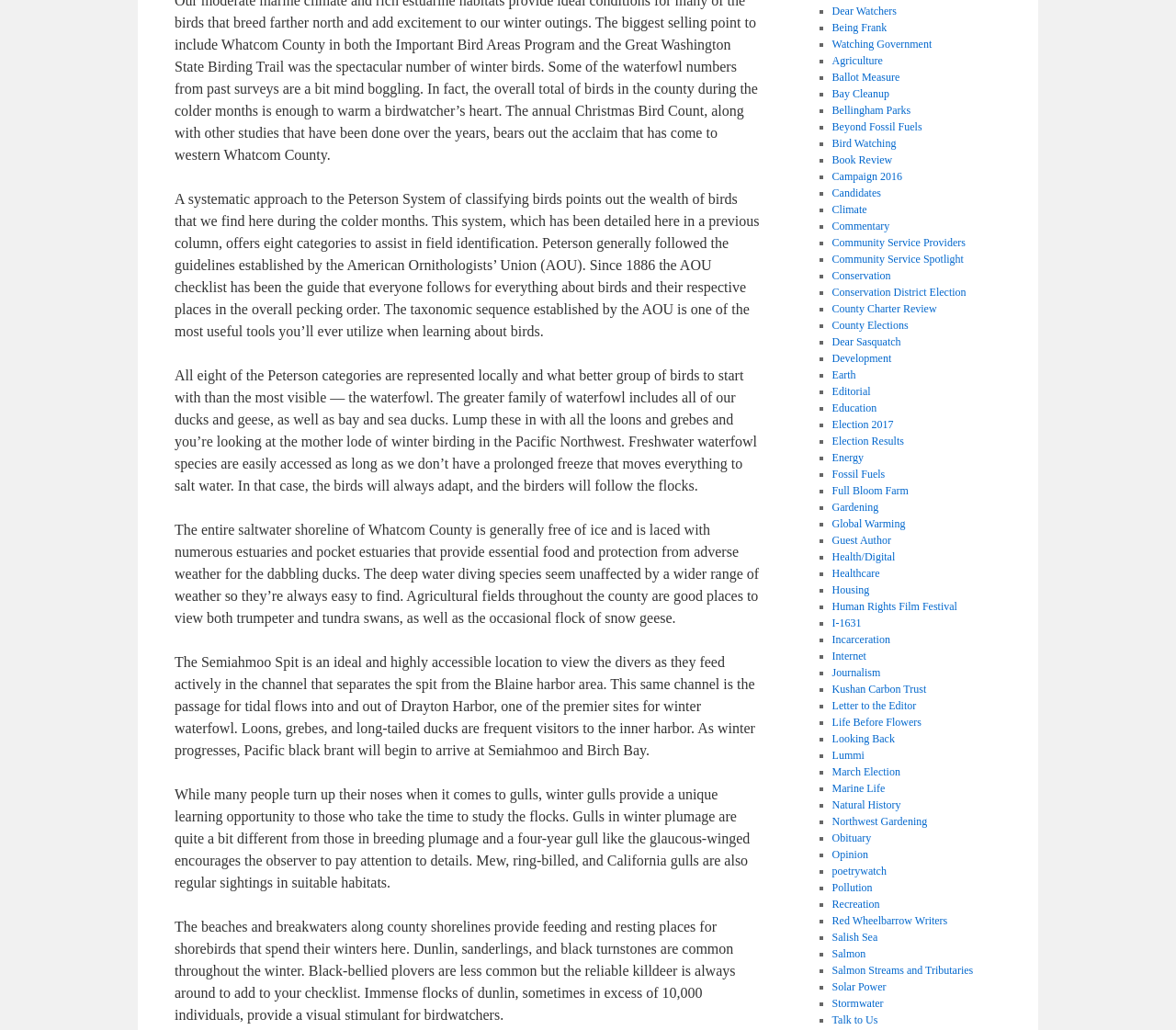What is the purpose of the article?
Answer briefly with a single word or phrase based on the image.

To inform about bird watching